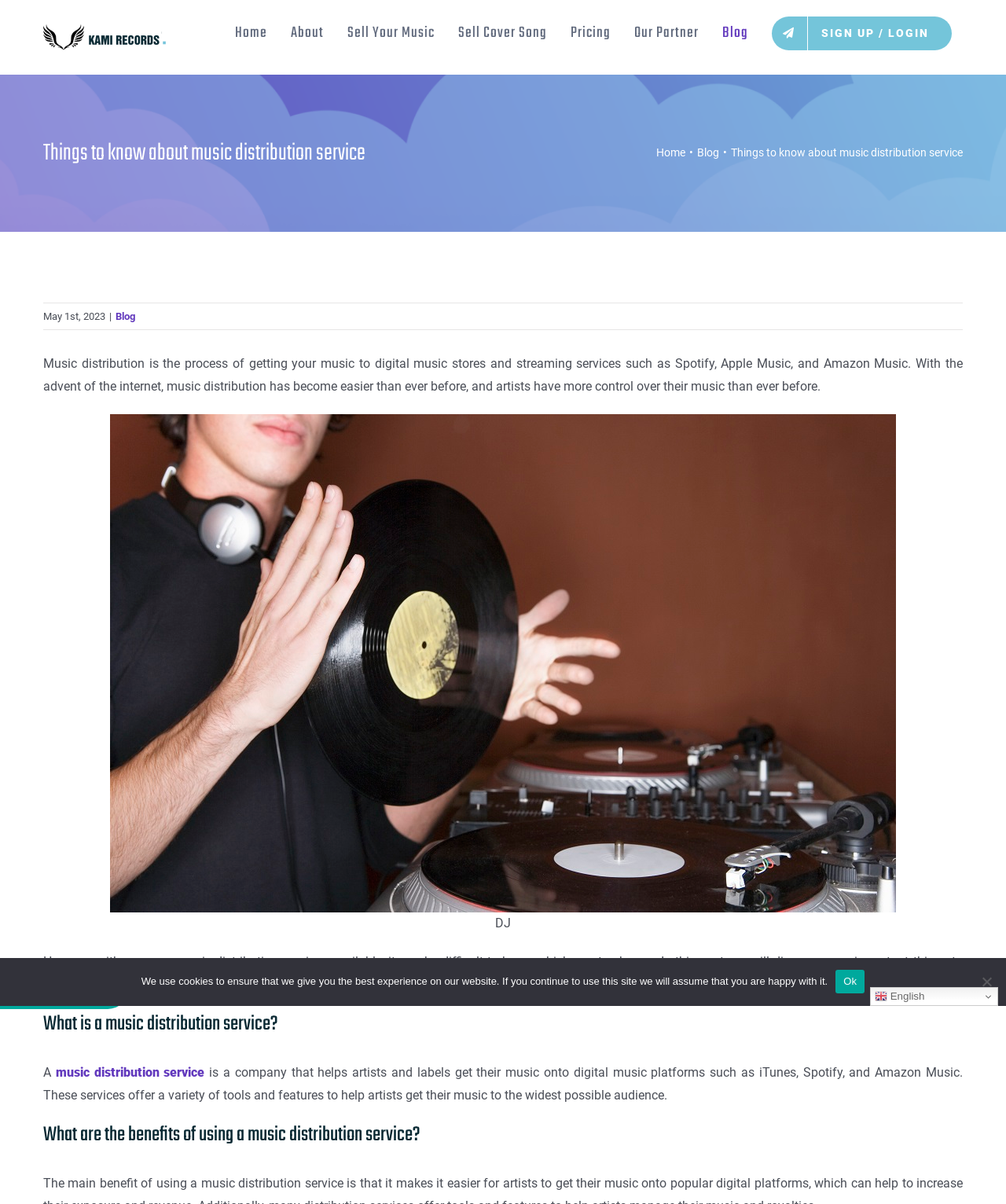What is the name of the company behind this webpage?
Give a detailed response to the question by analyzing the screenshot.

The webpage has a logo and navigation menu with the name 'Kami Records', indicating that it is the company behind this webpage, providing music distribution services and related information.